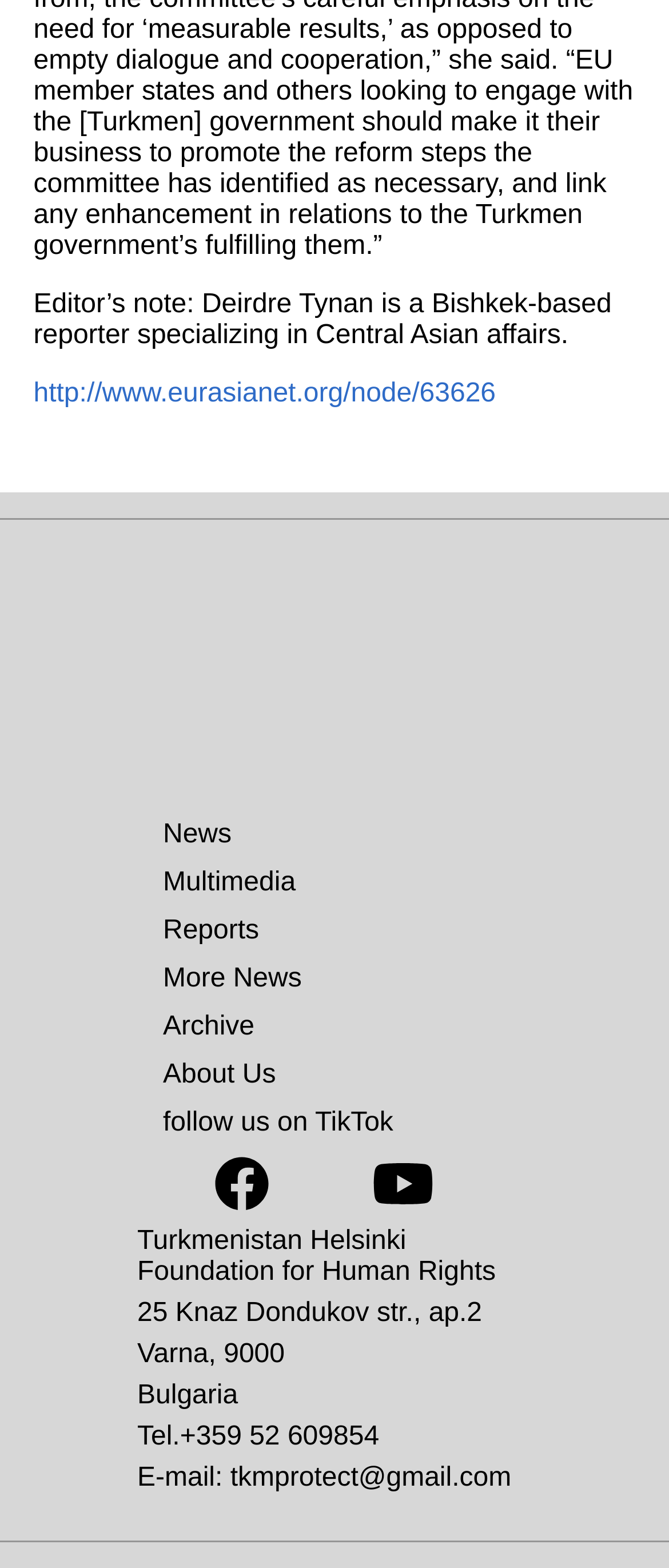How many social media links are at the bottom of the page? Look at the image and give a one-word or short phrase answer.

2